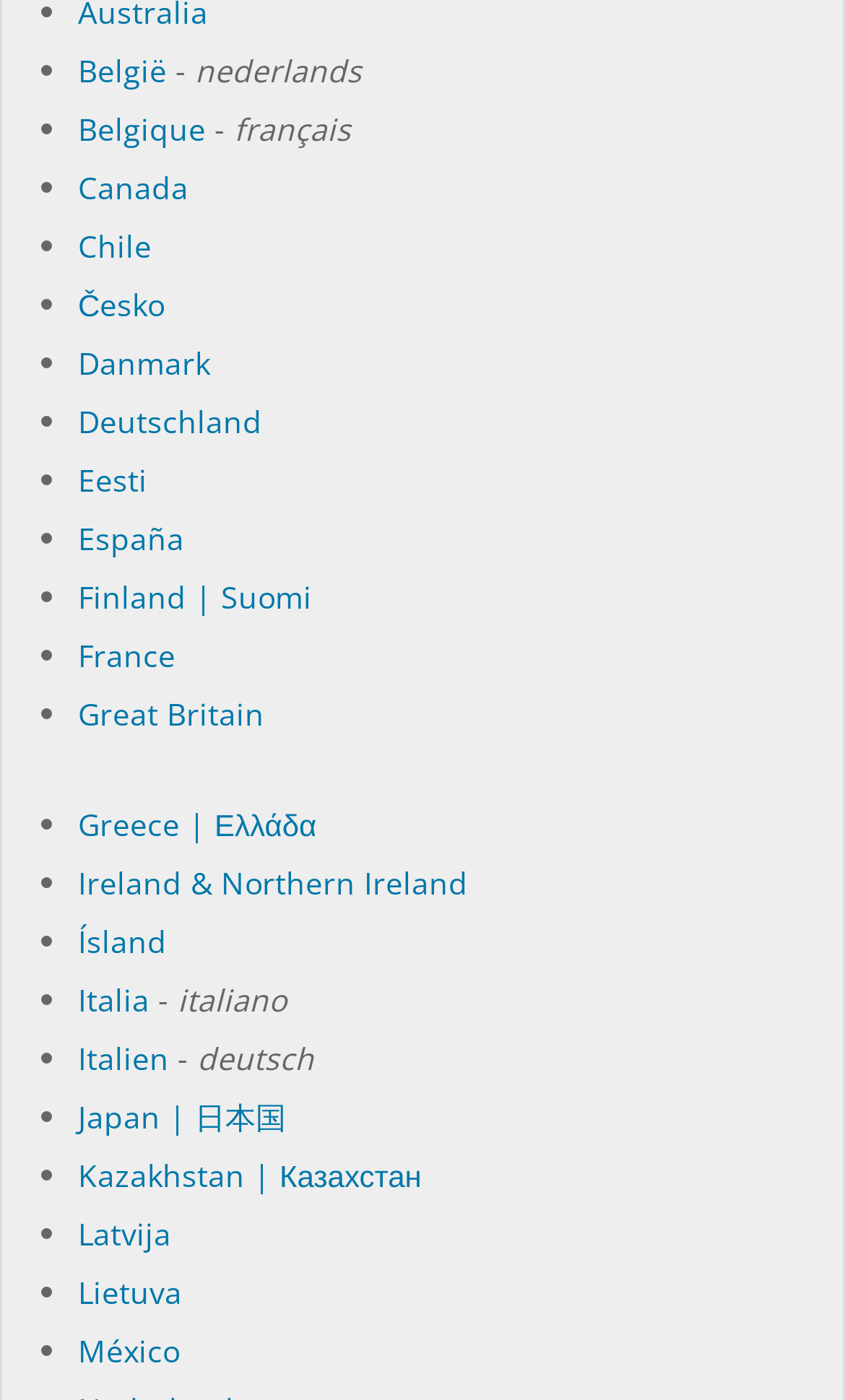Given the element description, predict the bounding box coordinates in the format (top-left x, top-left y, bottom-right x, bottom-right y), using floating point numbers between 0 and 1: Kazakhstan | Казахстан

[0.092, 0.825, 0.499, 0.854]